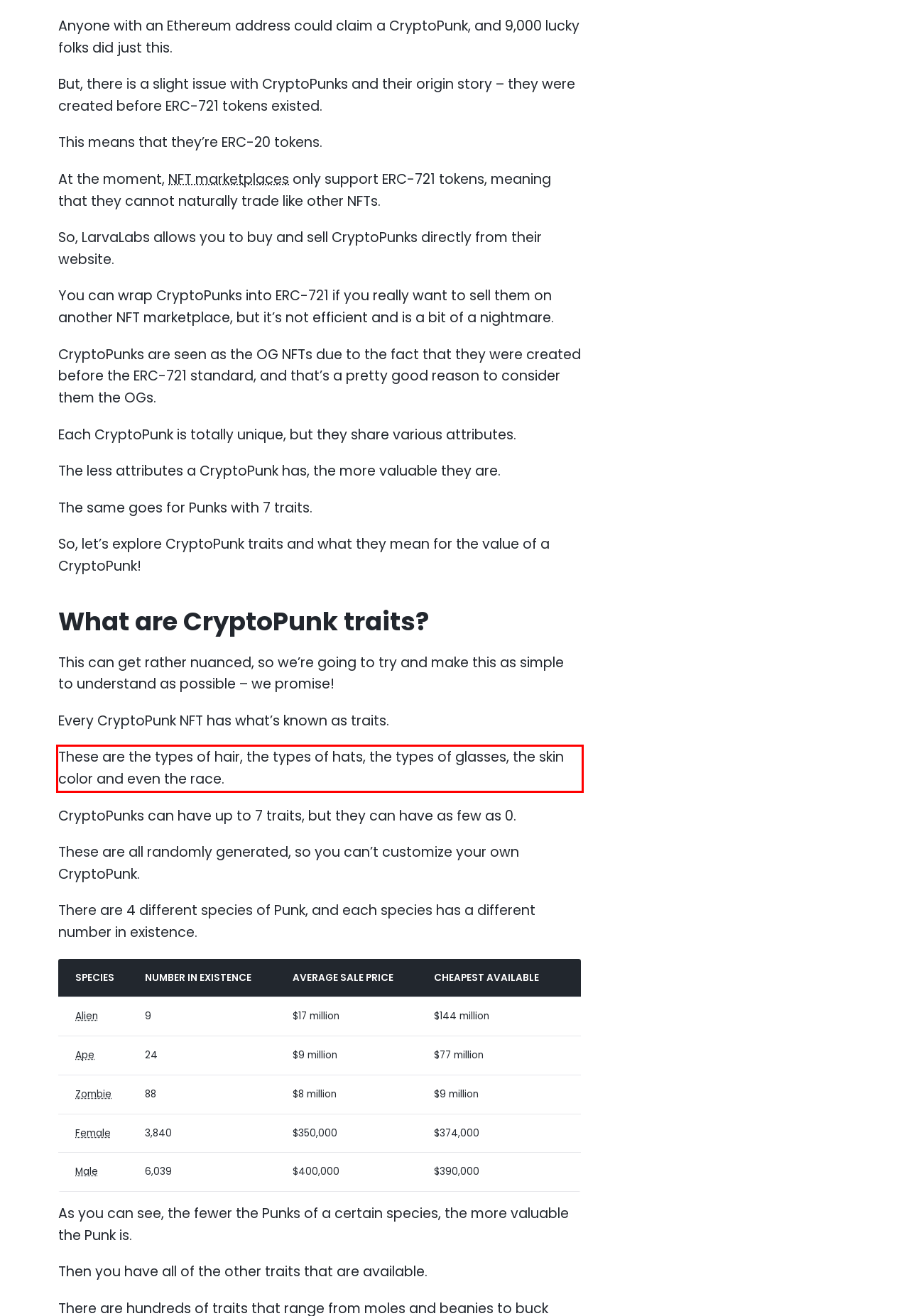Identify the text within the red bounding box on the webpage screenshot and generate the extracted text content.

These are the types of hair, the types of hats, the types of glasses, the skin color and even the race.